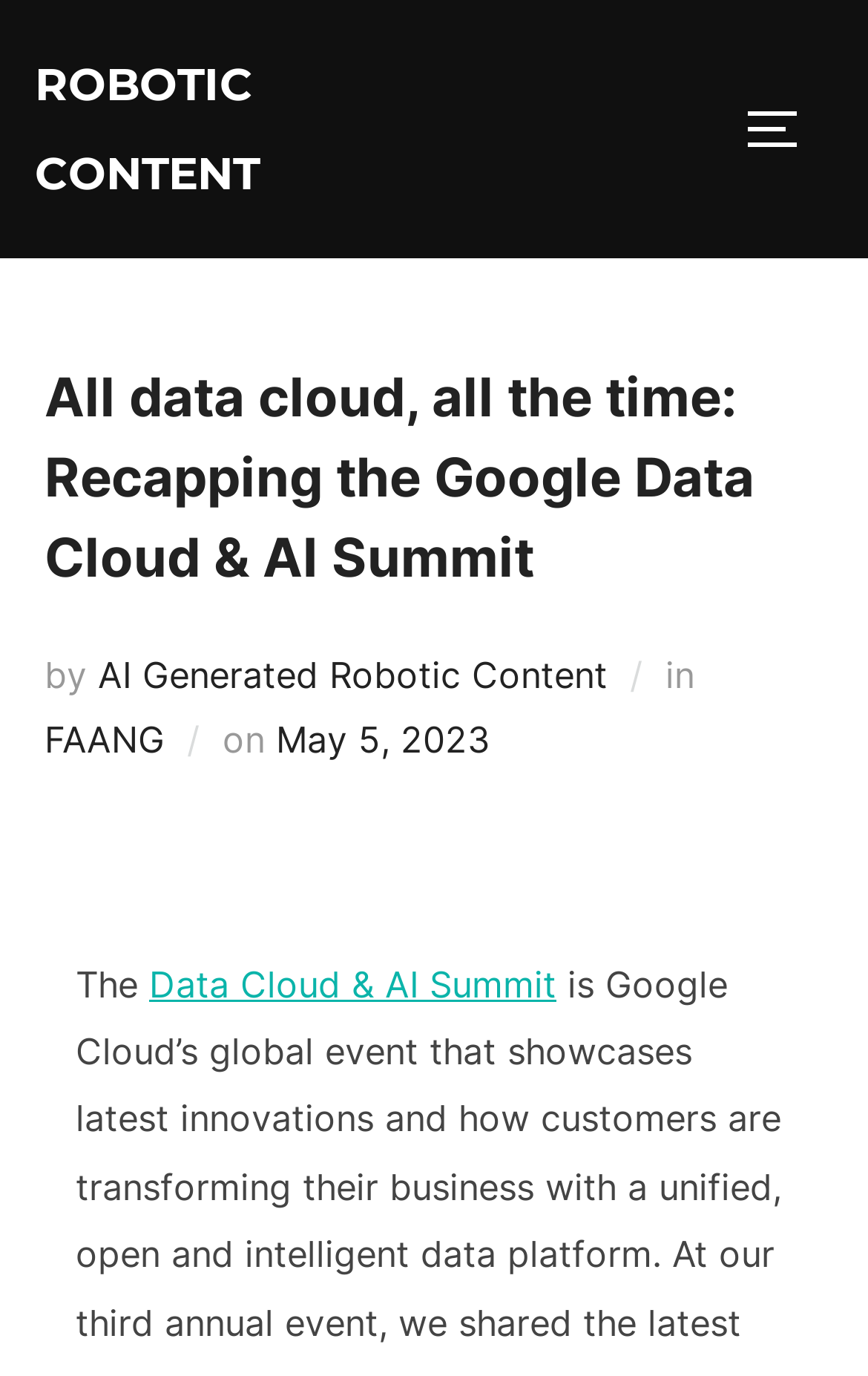What is the purpose of the toggle button?
Please give a detailed and elaborate answer to the question based on the image.

The button 'TOGGLE SIDEBAR & NAVIGATION' is present in the webpage, which suggests that its purpose is to toggle the sidebar and navigation.